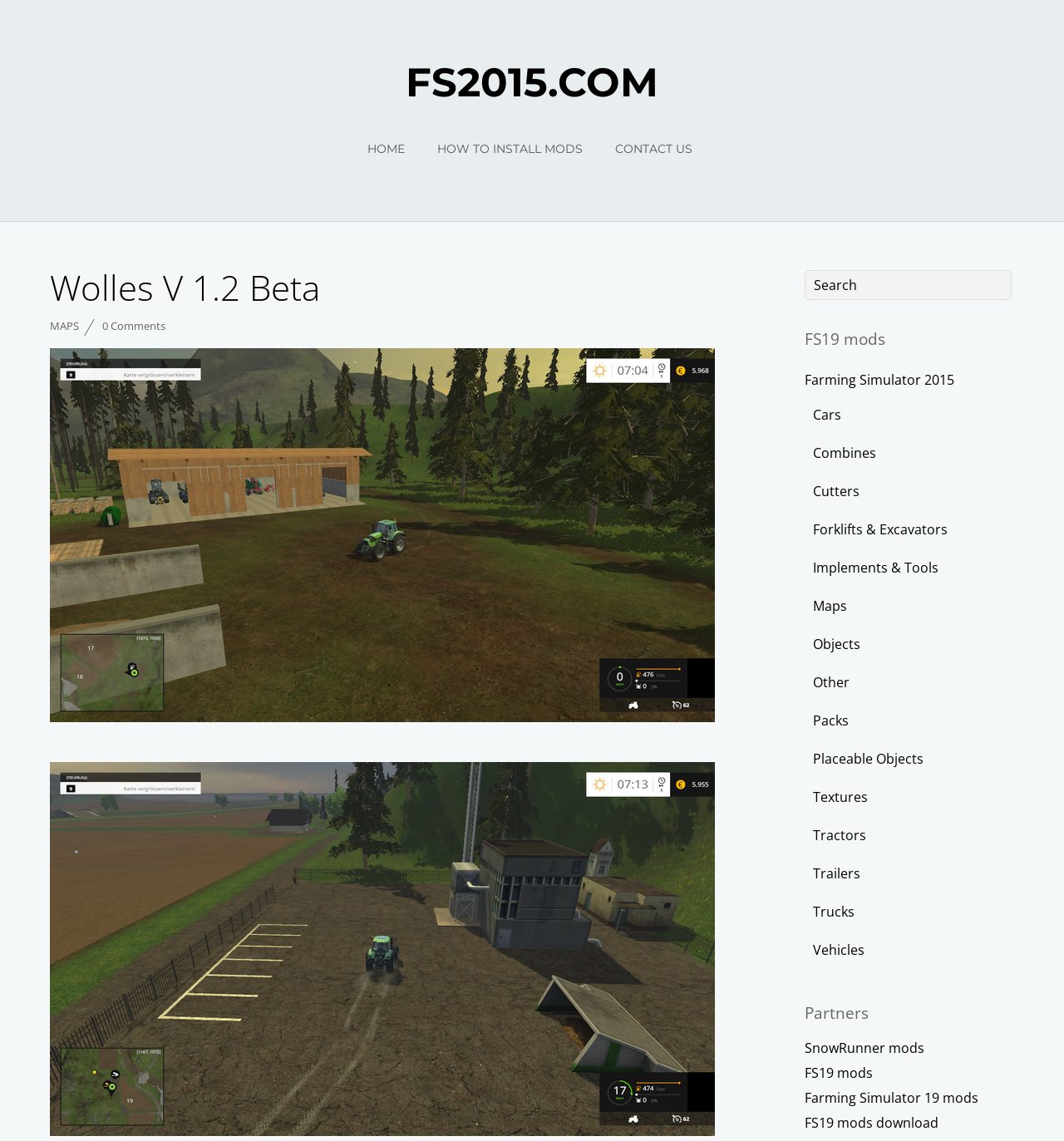Determine the bounding box coordinates of the section I need to click to execute the following instruction: "Click on the 'HOME' link". Provide the coordinates as four float numbers between 0 and 1, i.e., [left, top, right, bottom].

[0.334, 0.122, 0.392, 0.139]